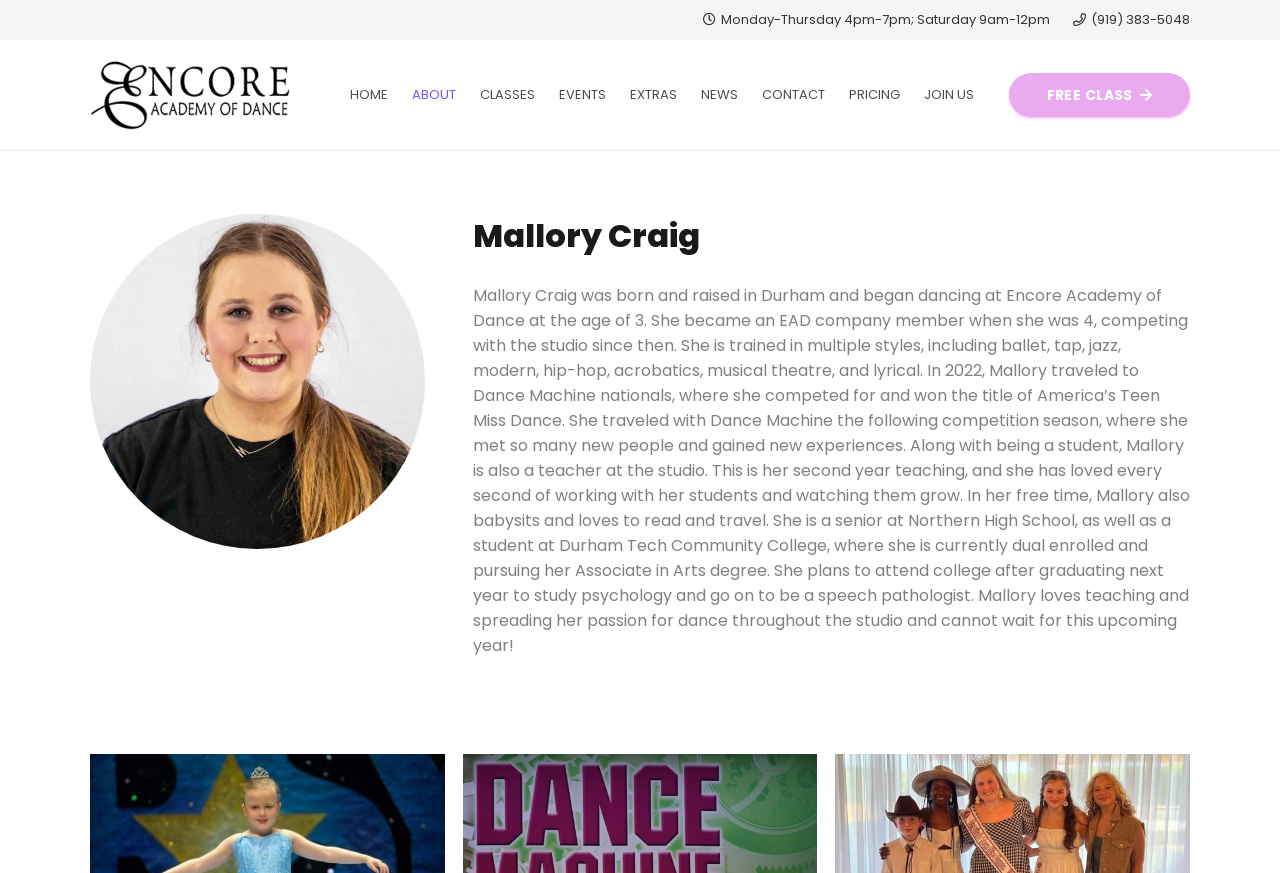Provide the bounding box coordinates for the UI element described in this sentence: "Home". The coordinates should be four float values between 0 and 1, i.e., [left, top, right, bottom].

[0.264, 0.046, 0.313, 0.172]